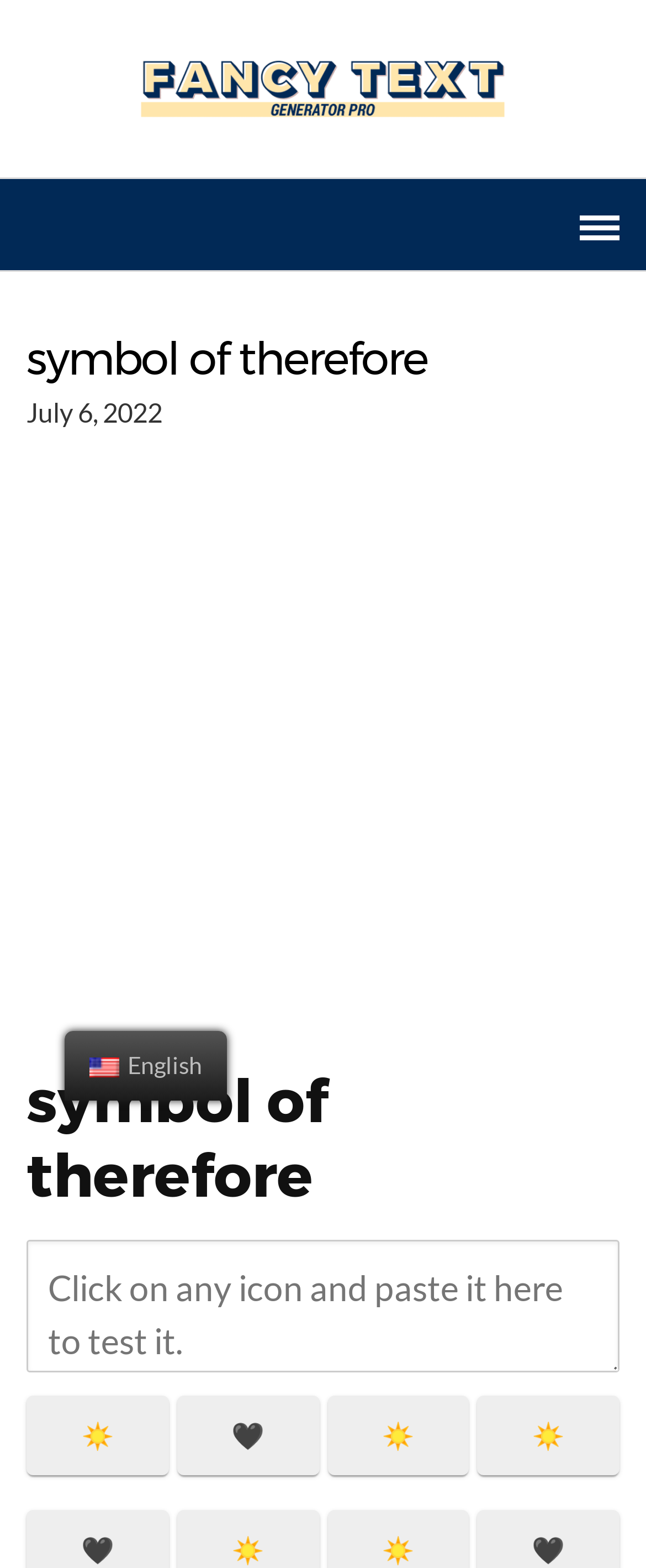Offer a thorough description of the webpage.

This webpage is about a collection of "therefore" symbols that can be copied and pasted into texts, nicks, or social networks. At the top-left corner, there is a "Skip to content" link. Below it, a prominent link "Fancy text generator" is displayed with an accompanying image. 

The main content is divided into two sections. The first section has a header with the title "symbol of therefore" and a subtitle "July 6, 2022". Below this header, there is an advertisement iframe that takes up a significant portion of the page.

The second section has another header with the same title "symbol of therefore". Below this header, there is a textbox with a prompt "Click on any icon and paste it here to test it." followed by four buttons, each displaying a different symbol: ☀️, 🖤, ☀️, and ☀️. These buttons are aligned horizontally and take up the full width of the page.

On the right side of the page, near the bottom, there is a language selection link "en_US English" accompanied by a small image of the US flag.